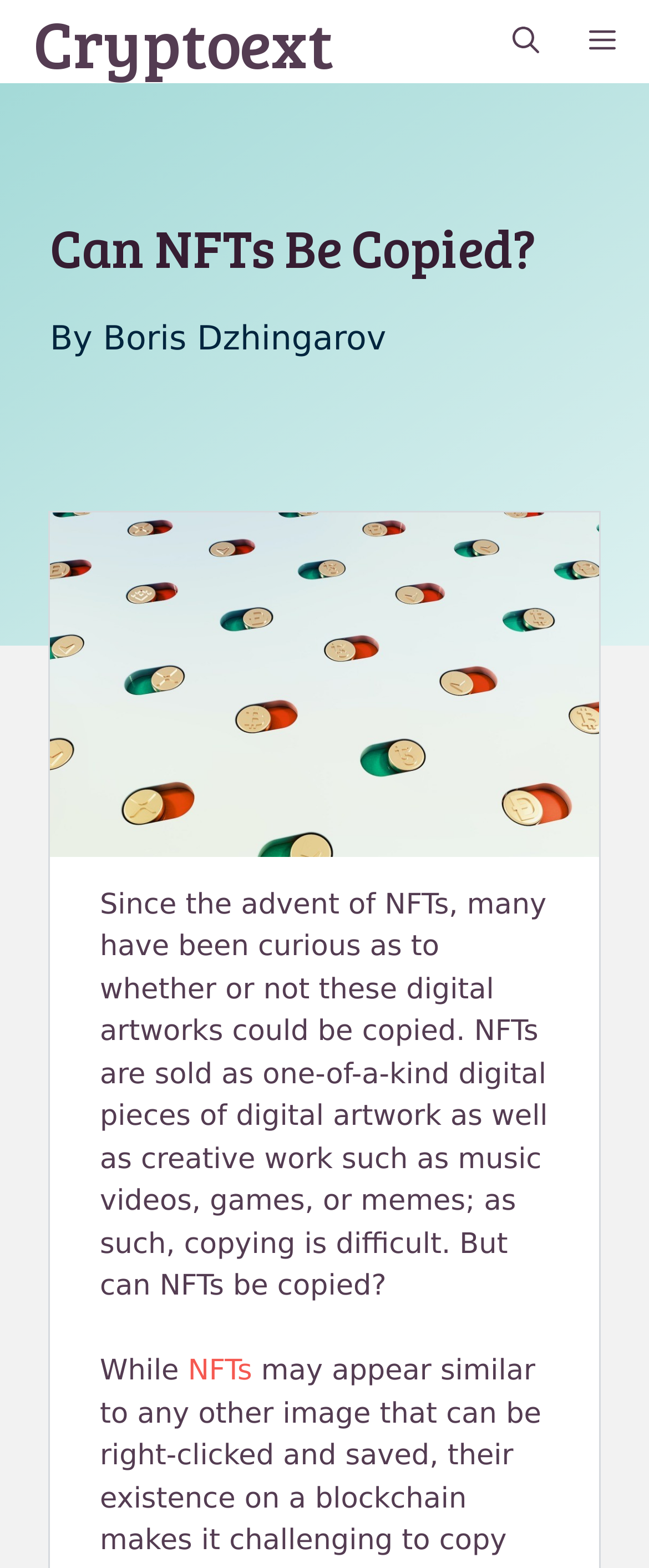Predict the bounding box coordinates of the UI element that matches this description: "NFTs". The coordinates should be in the format [left, top, right, bottom] with each value between 0 and 1.

[0.29, 0.864, 0.389, 0.885]